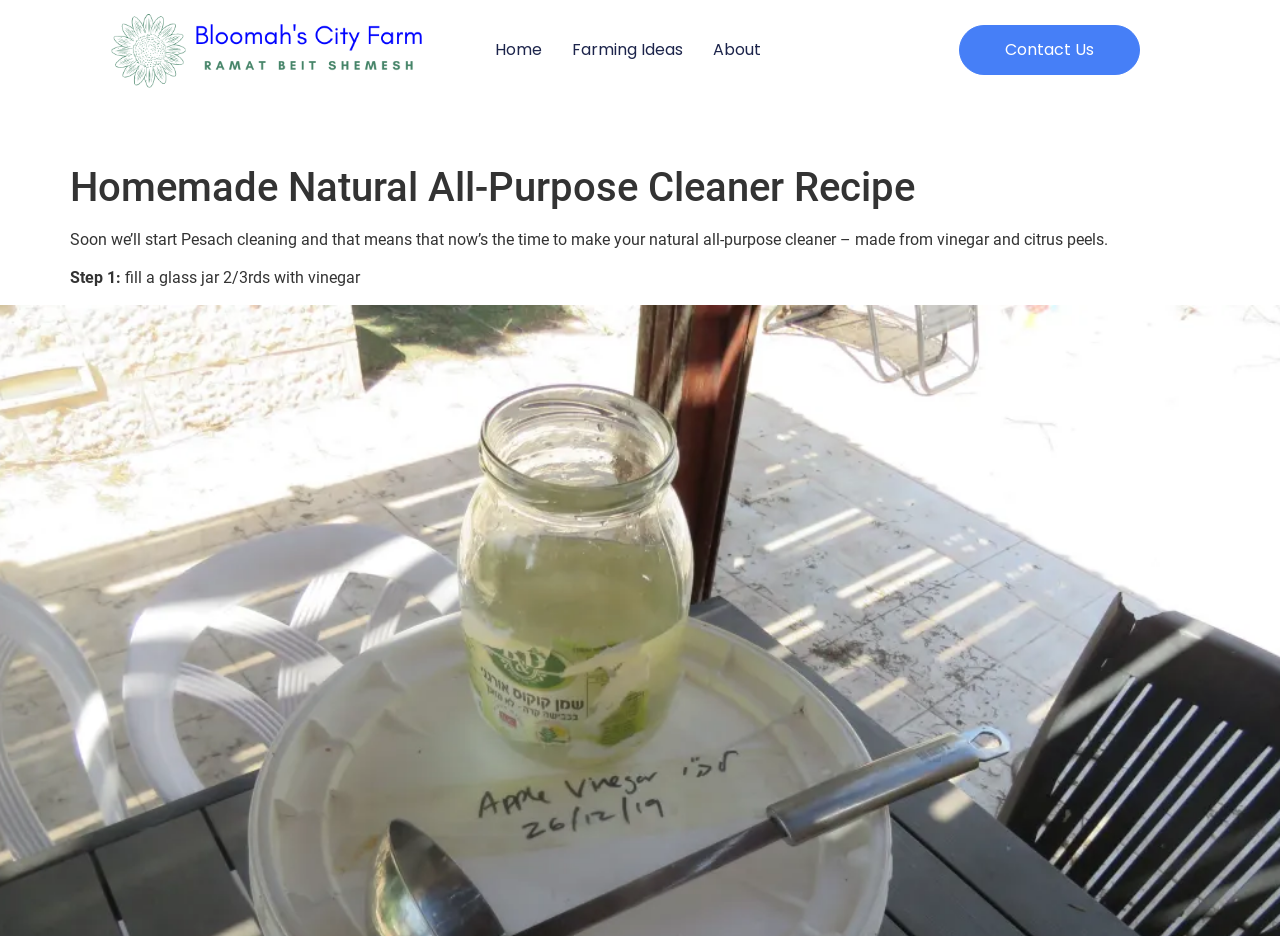Provide a one-word or brief phrase answer to the question:
What is the website's name?

Bloomah's City Farm